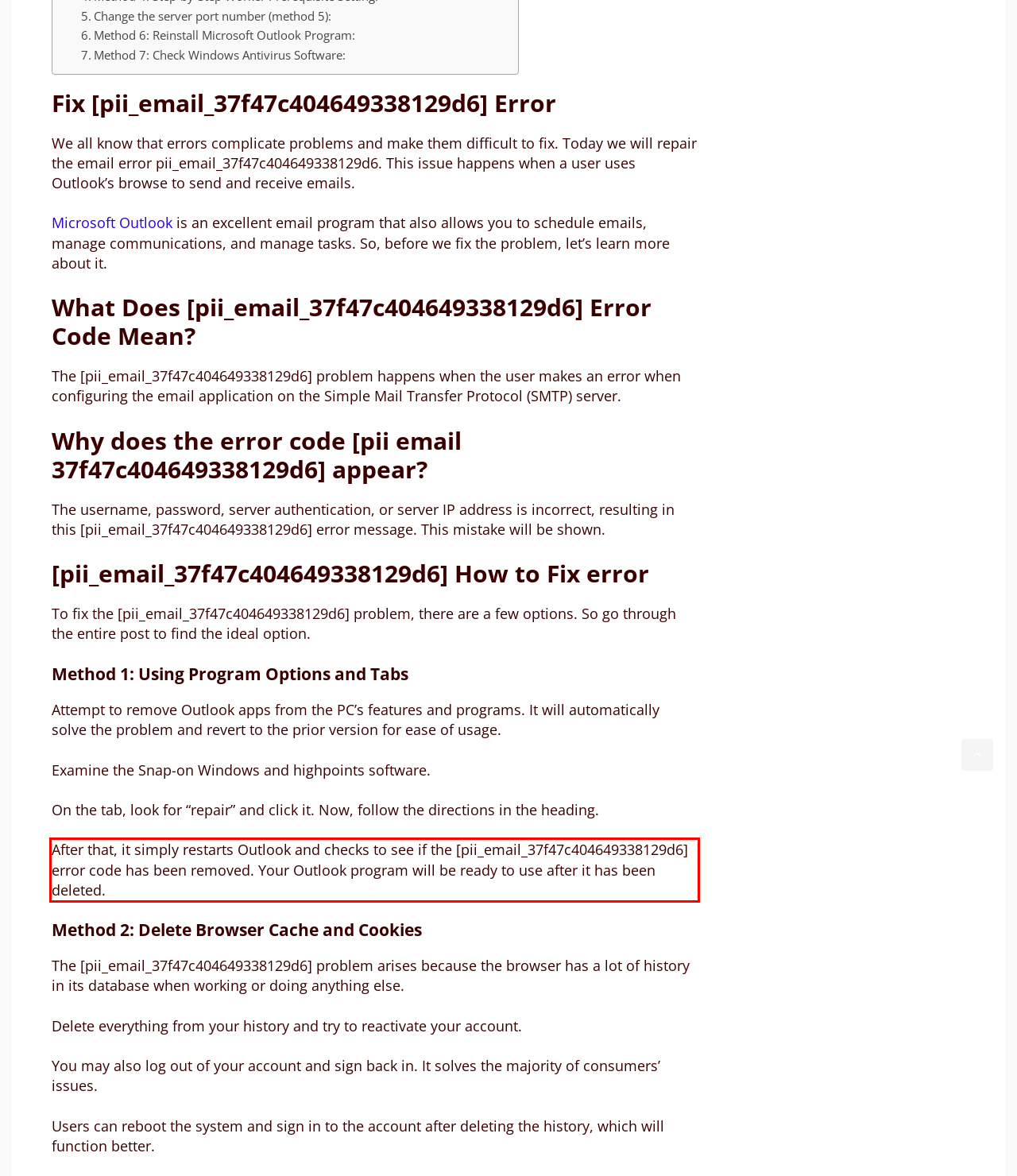Please examine the screenshot of the webpage and read the text present within the red rectangle bounding box.

After that, it simply restarts Outlook and checks to see if the [pii_email_37f47c404649338129d6] error code has been removed. Your Outlook program will be ready to use after it has been deleted.